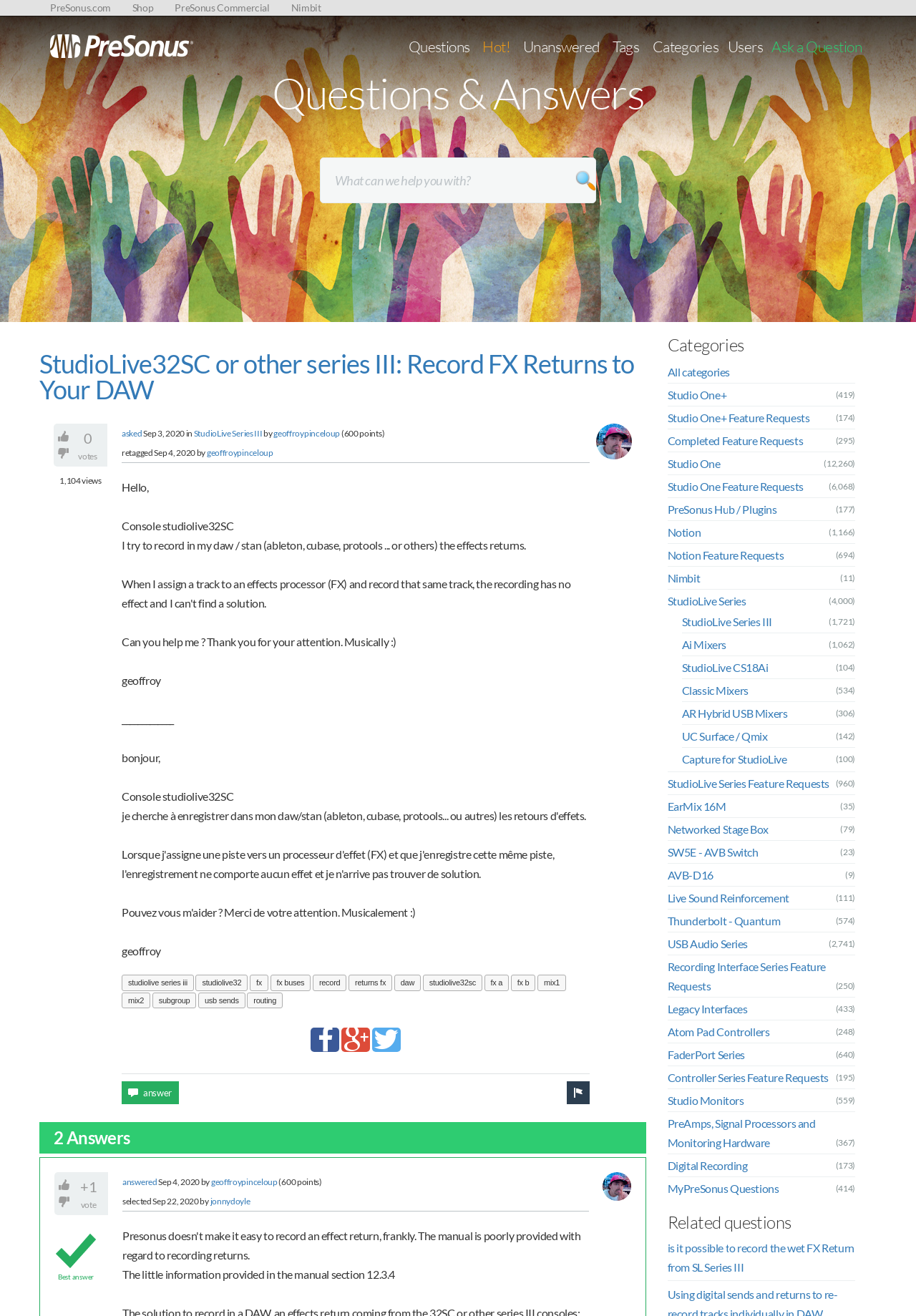Point out the bounding box coordinates of the section to click in order to follow this instruction: "View question details".

[0.043, 0.264, 0.693, 0.308]